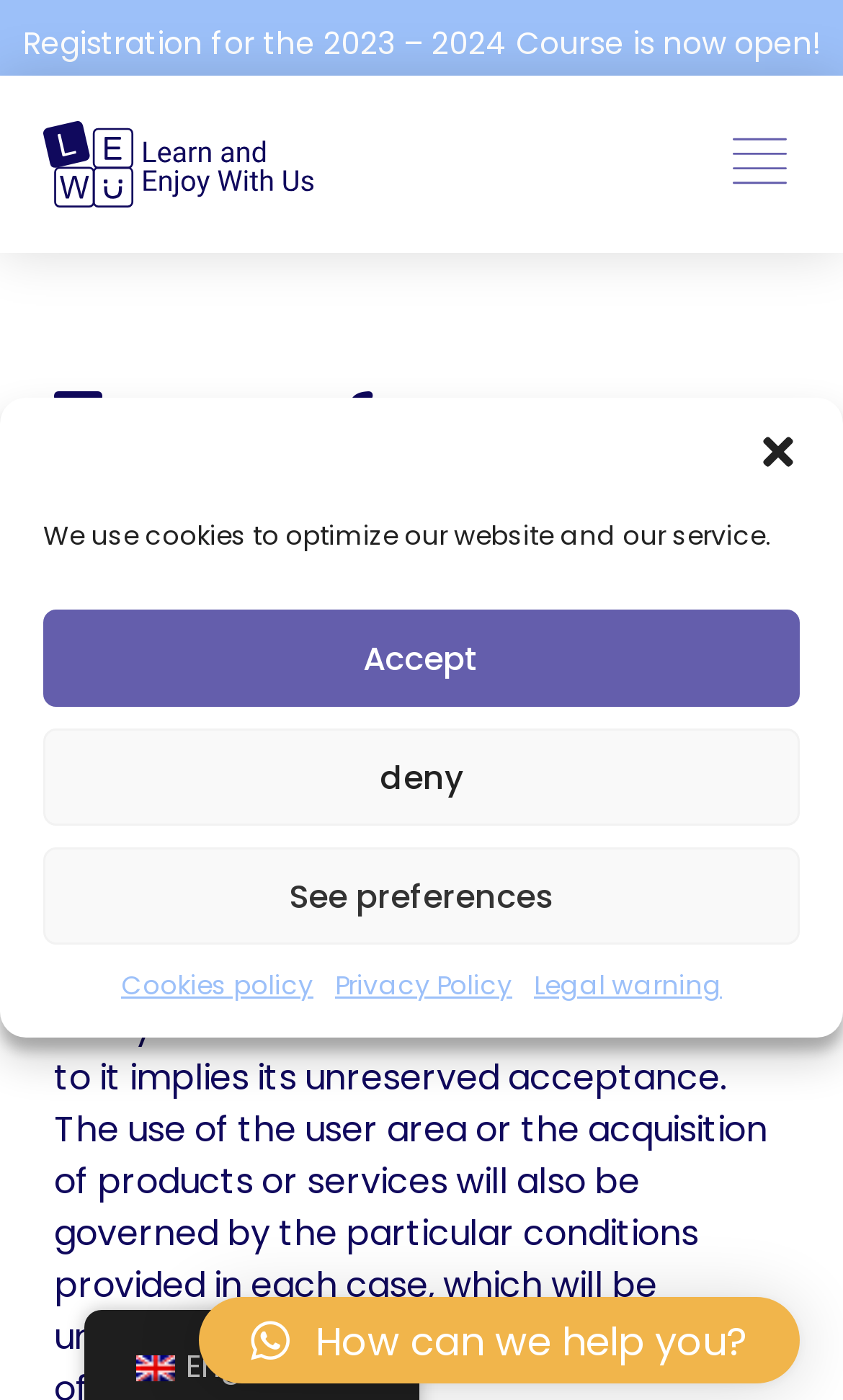Give a one-word or short-phrase answer to the following question: 
How many buttons are in the cookie consent dialog?

4